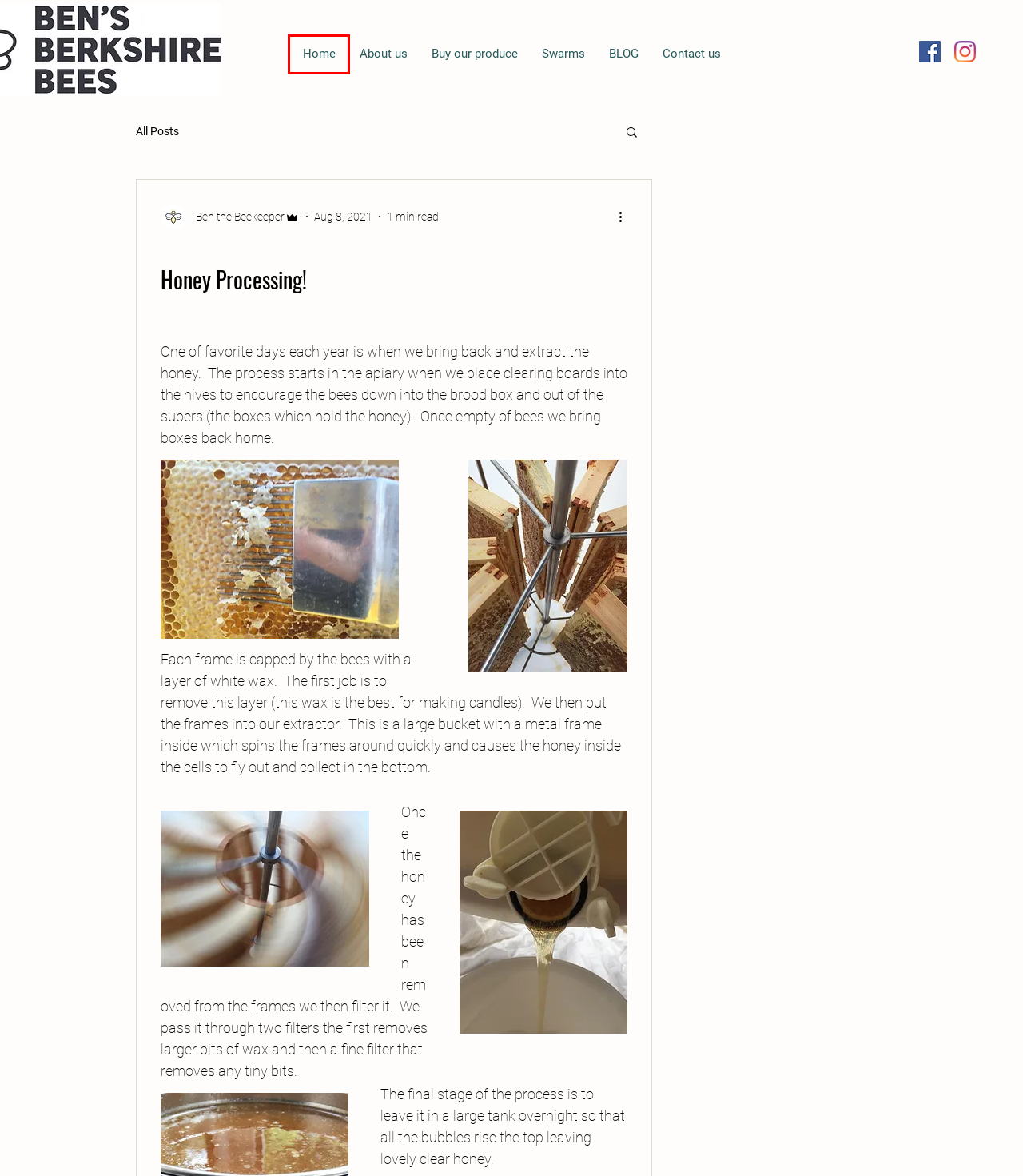Look at the given screenshot of a webpage with a red rectangle bounding box around a UI element. Pick the description that best matches the new webpage after clicking the element highlighted. The descriptions are:
A. Home | Ben's Berkshire Bees
B. Swarms | Ben's Berkshire Bees
C. About us | Ben's Berkshire Bees
D. Help us spot Asian Hornets!
E. A wide variety of honey!
F. Contact us | Ben's Berkshire Bees
G. BLOG | Ben's Berkshire Bees
H. Buy our produce | Ben's Berkshire Bees

A